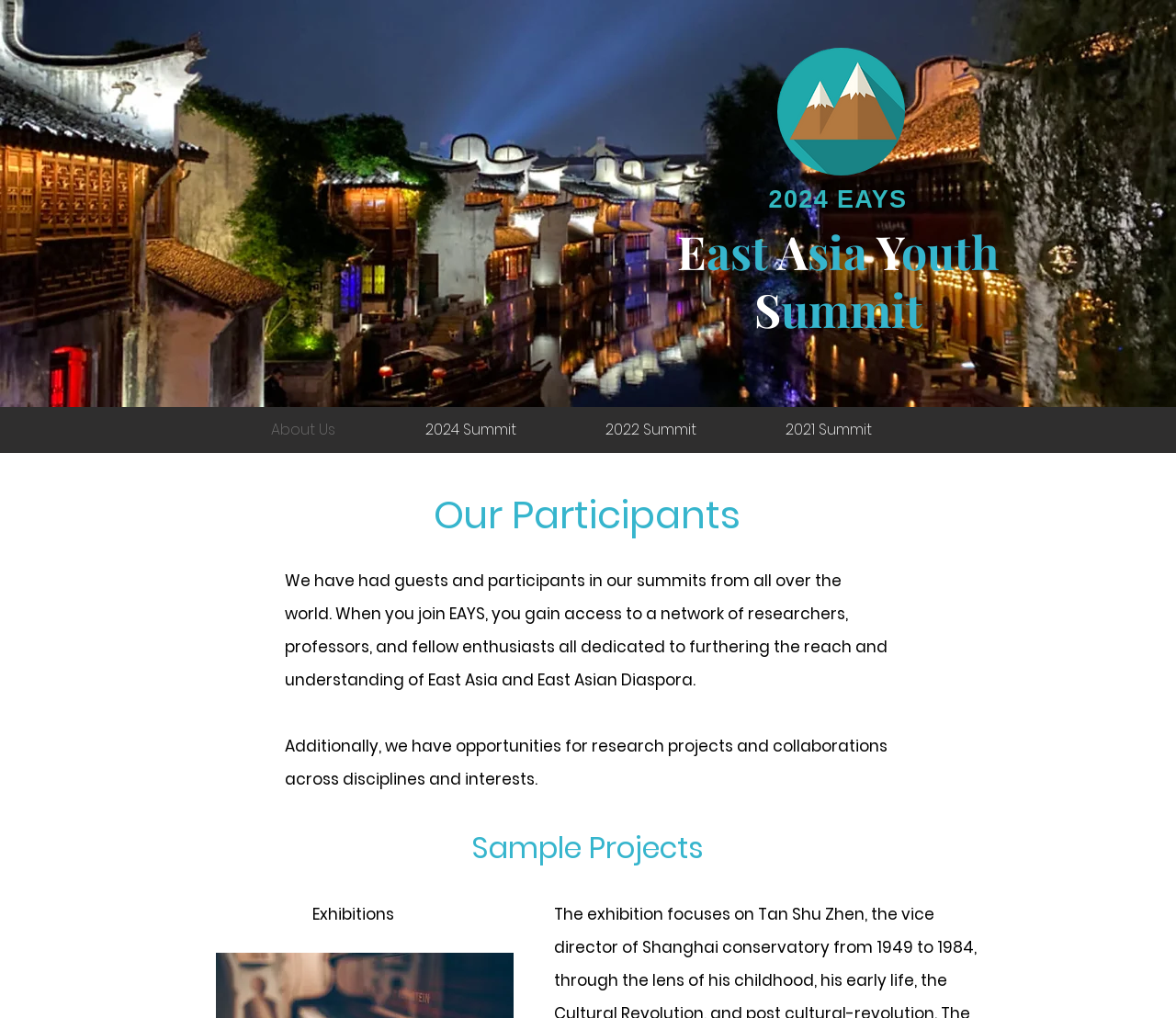Please determine the bounding box coordinates of the section I need to click to accomplish this instruction: "Navigate to the About Us page".

[0.192, 0.405, 0.323, 0.441]